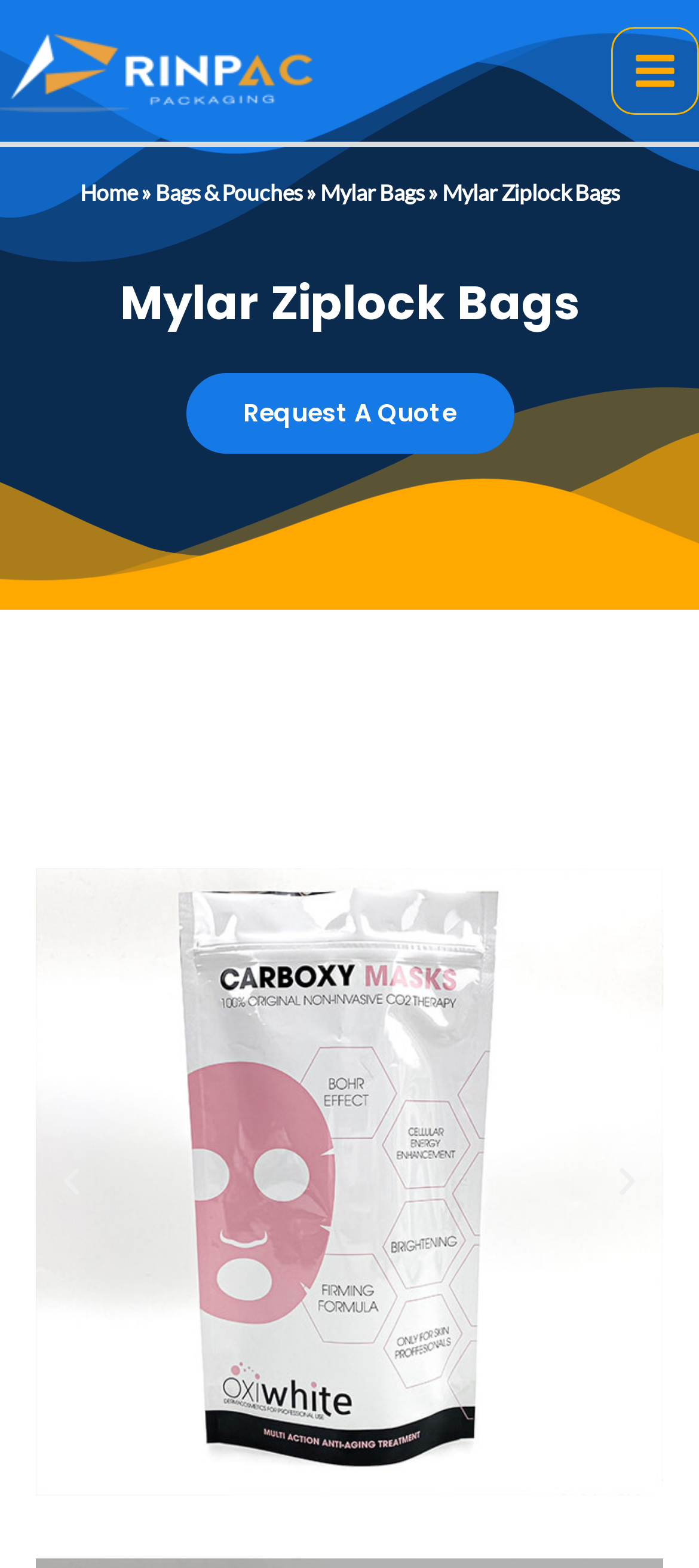Please determine the bounding box coordinates of the element's region to click for the following instruction: "Click the logo of Rinpac".

[0.0, 0.017, 0.462, 0.074]